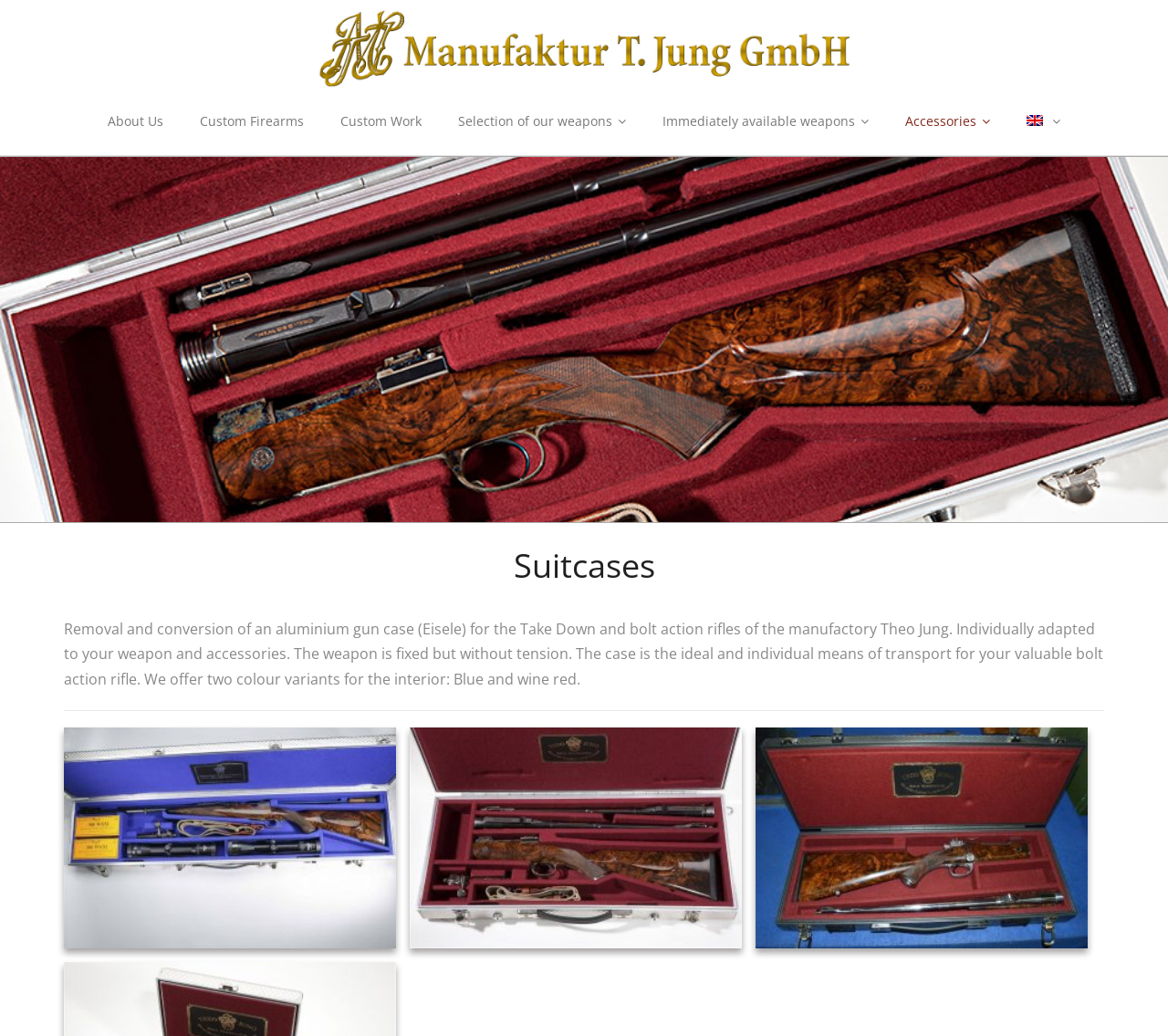What is the orientation of the separator below the 'Suitcases' heading?
Identify the answer in the screenshot and reply with a single word or phrase.

Horizontal